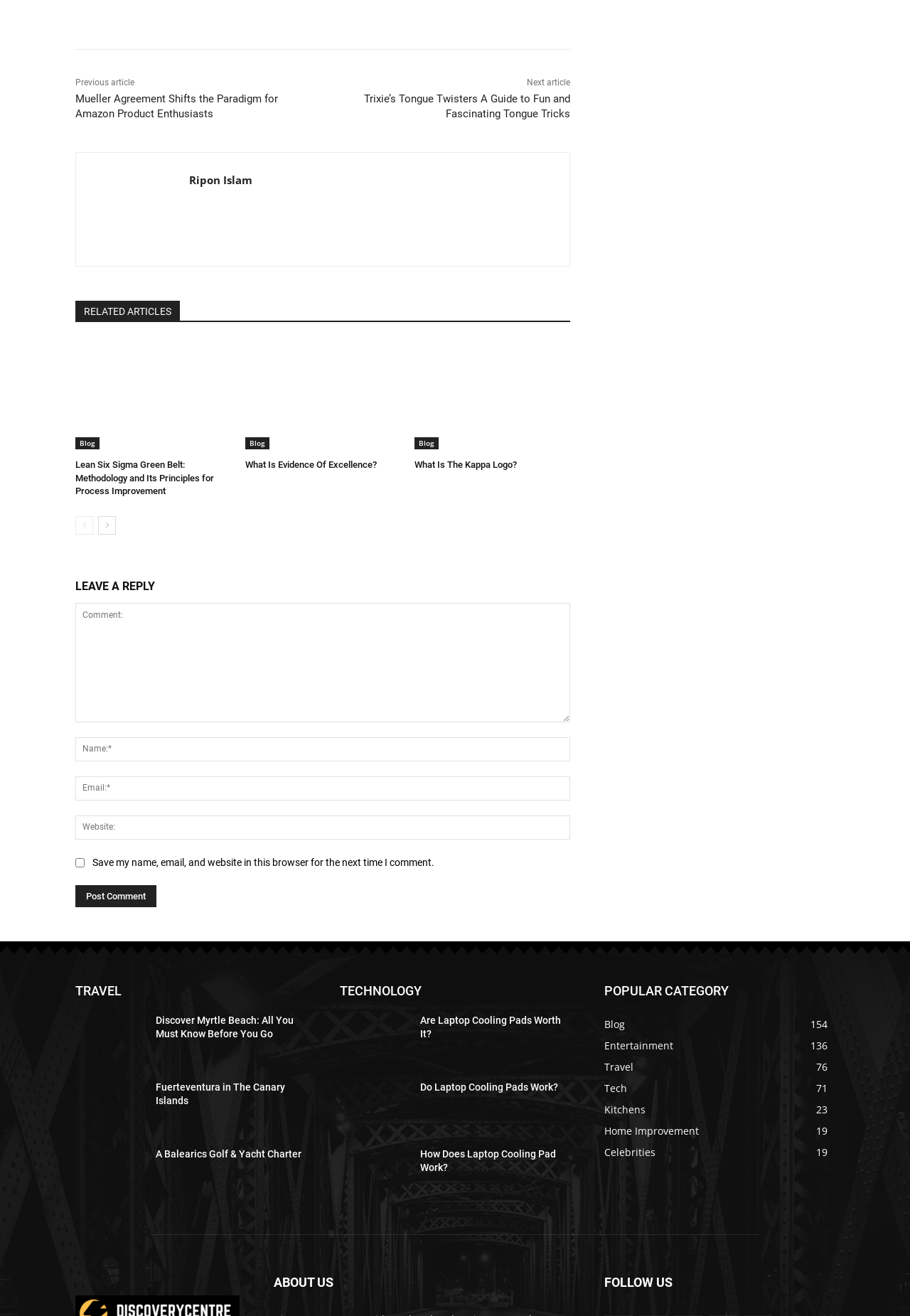Locate the UI element described by parent_node: Name:* name="author" placeholder="Name:*" in the provided webpage screenshot. Return the bounding box coordinates in the format (top-left x, top-left y, bottom-right x, bottom-right y), ensuring all values are between 0 and 1.

[0.083, 0.56, 0.627, 0.579]